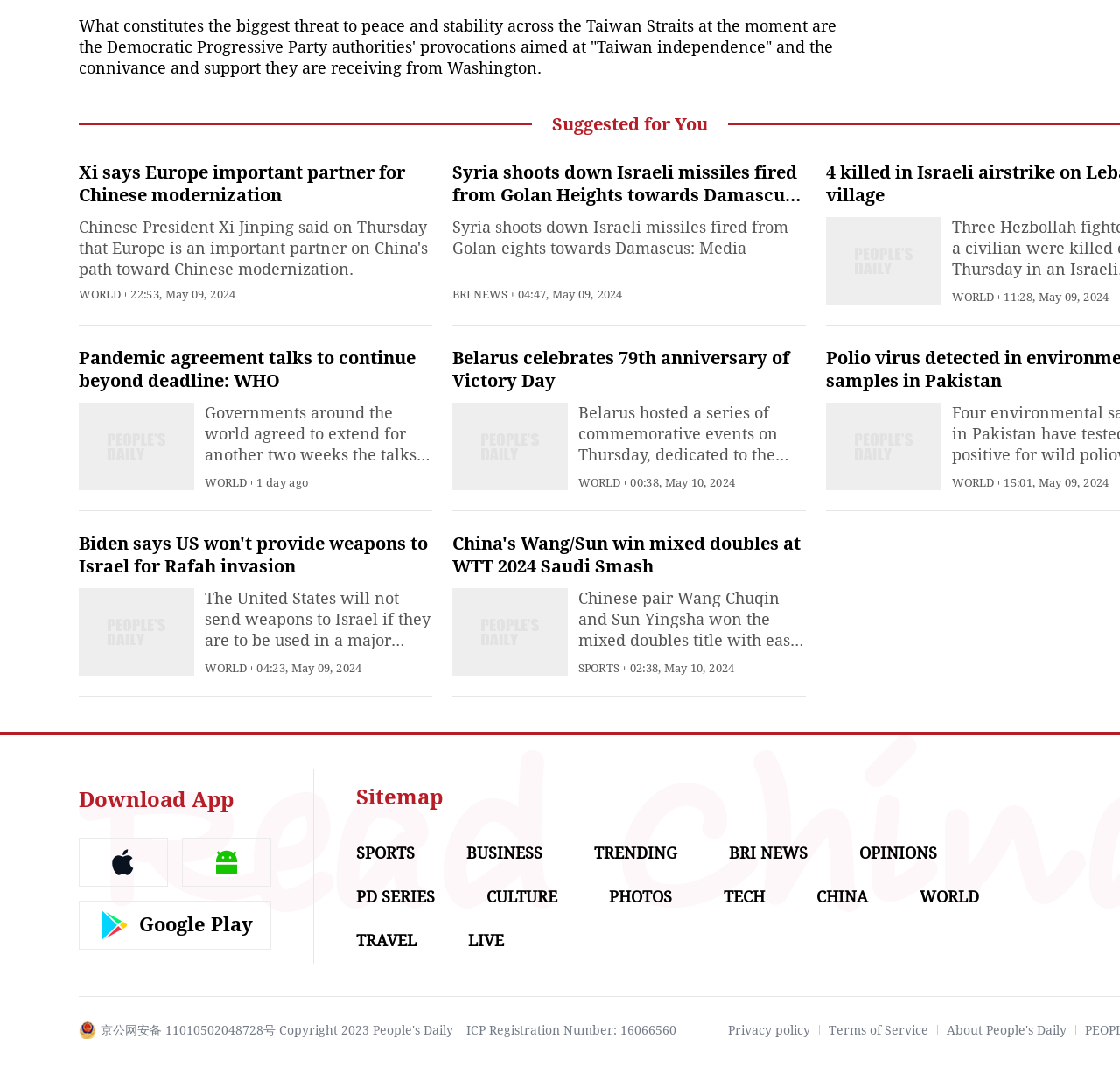Predict the bounding box of the UI element based on this description: "Google Play".

[0.07, 0.844, 0.242, 0.89]